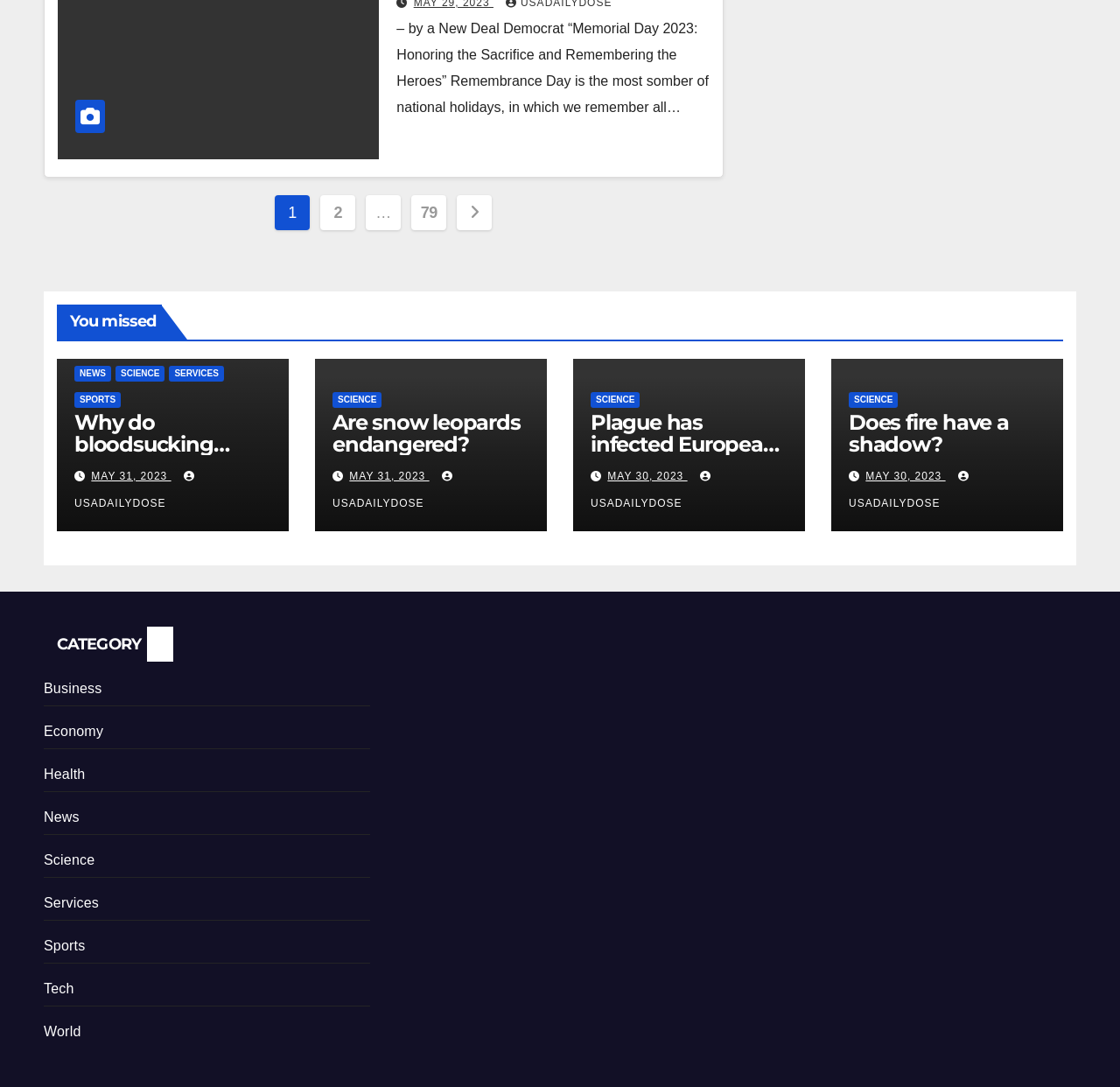Specify the bounding box coordinates of the element's region that should be clicked to achieve the following instruction: "Browse the 'SCIENCE' category". The bounding box coordinates consist of four float numbers between 0 and 1, in the format [left, top, right, bottom].

[0.297, 0.36, 0.341, 0.375]